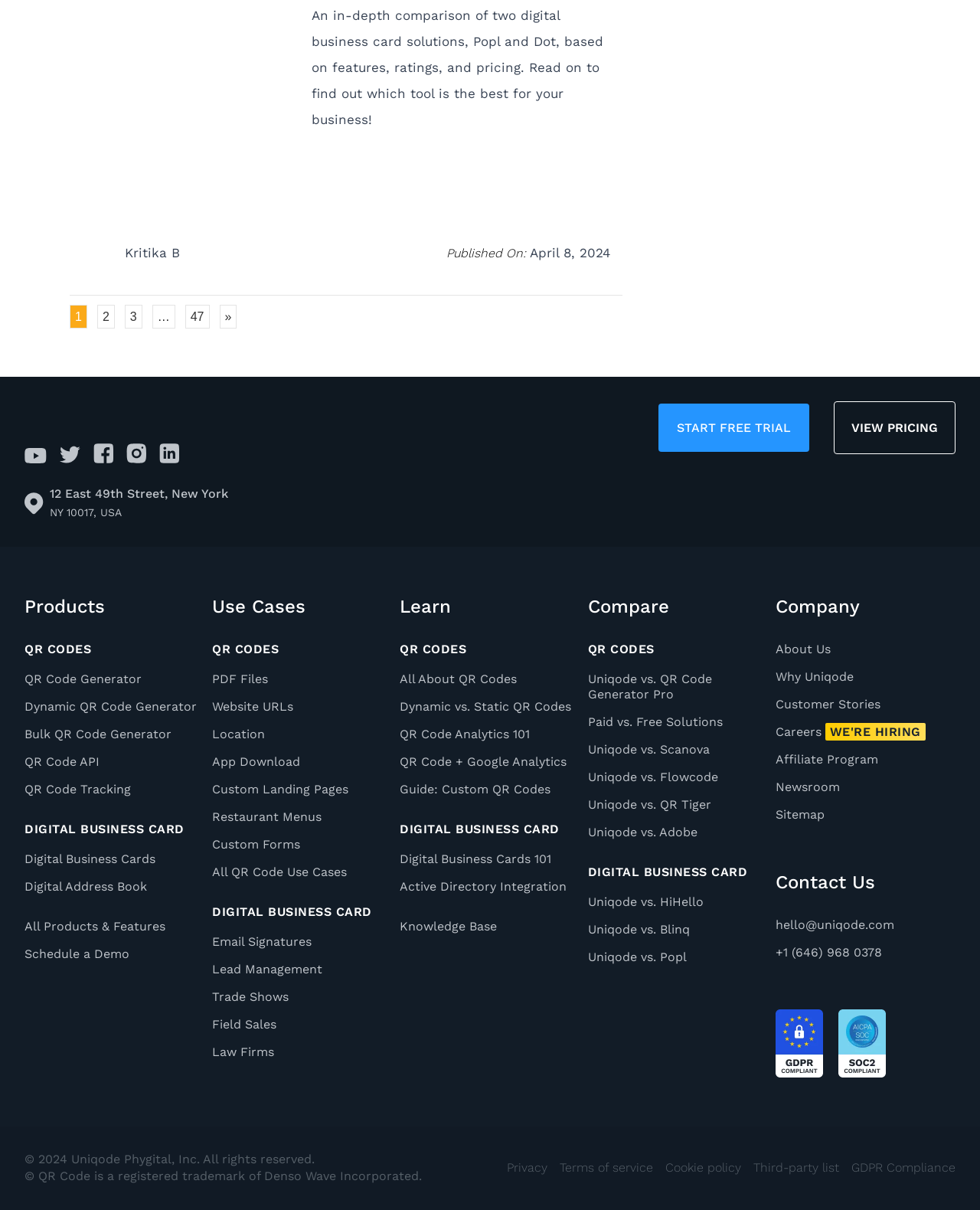Determine the bounding box coordinates of the element that should be clicked to execute the following command: "Learn about QR codes".

[0.408, 0.555, 0.592, 0.568]